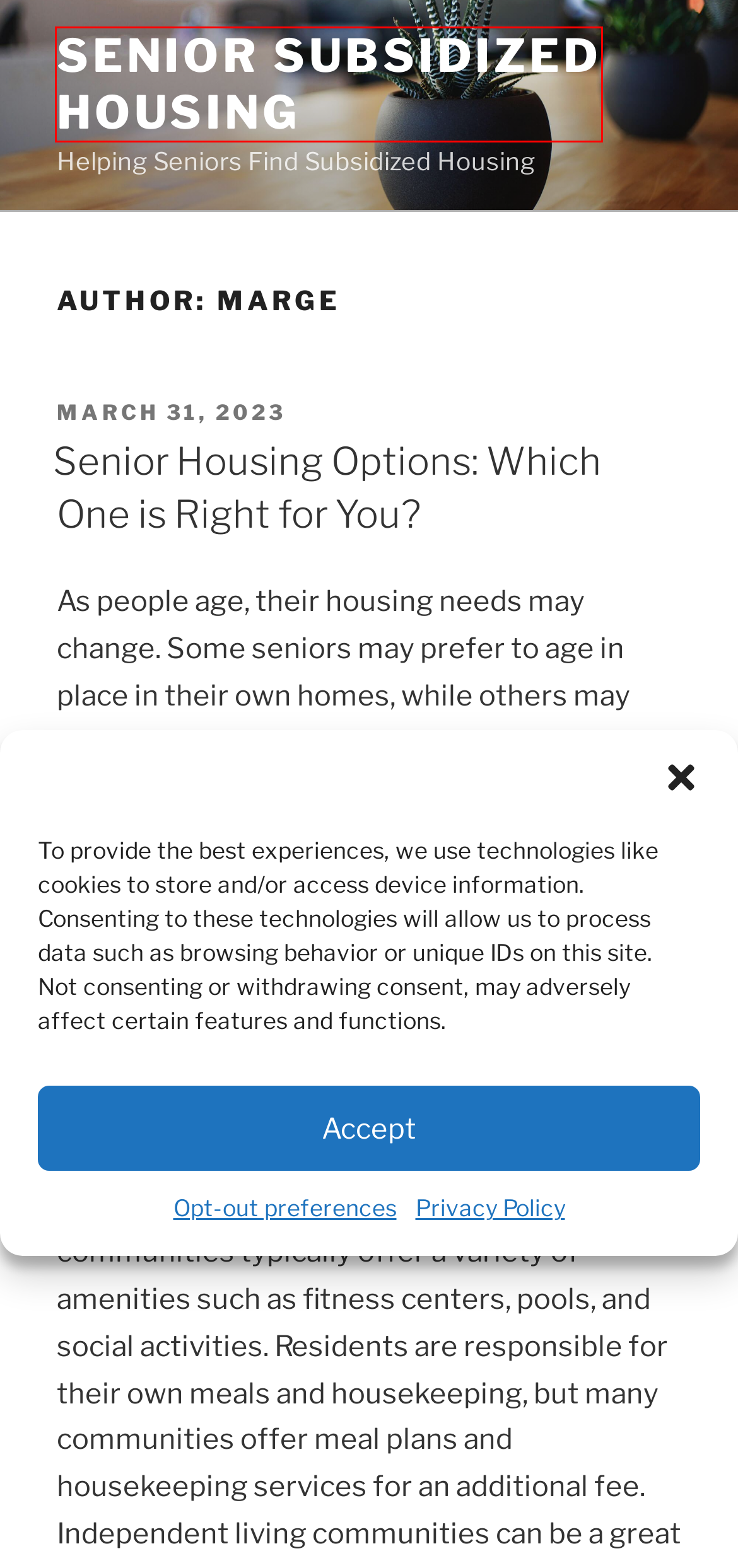You’re provided with a screenshot of a webpage that has a red bounding box around an element. Choose the best matching webpage description for the new page after clicking the element in the red box. The options are:
A. Senior Housing Options: Which One is Right for You? – Senior Subsidized Housing
B. Senior Apartment Advantages – Senior Subsidized Housing
C. Senior Living Apartments Based On Income – Senior Subsidized Housing
D. Privacy Policy – Senior Subsidized Housing
E. Care Homes For The Elderly – Senior Subsidized Housing
F. Senior Subsidized Housing – Helping Seniors Find Subsidized Housing
G. What Is Section 8 Senior Housing? – Senior Subsidized Housing
H. Opt-out preferences – Senior Subsidized Housing

F